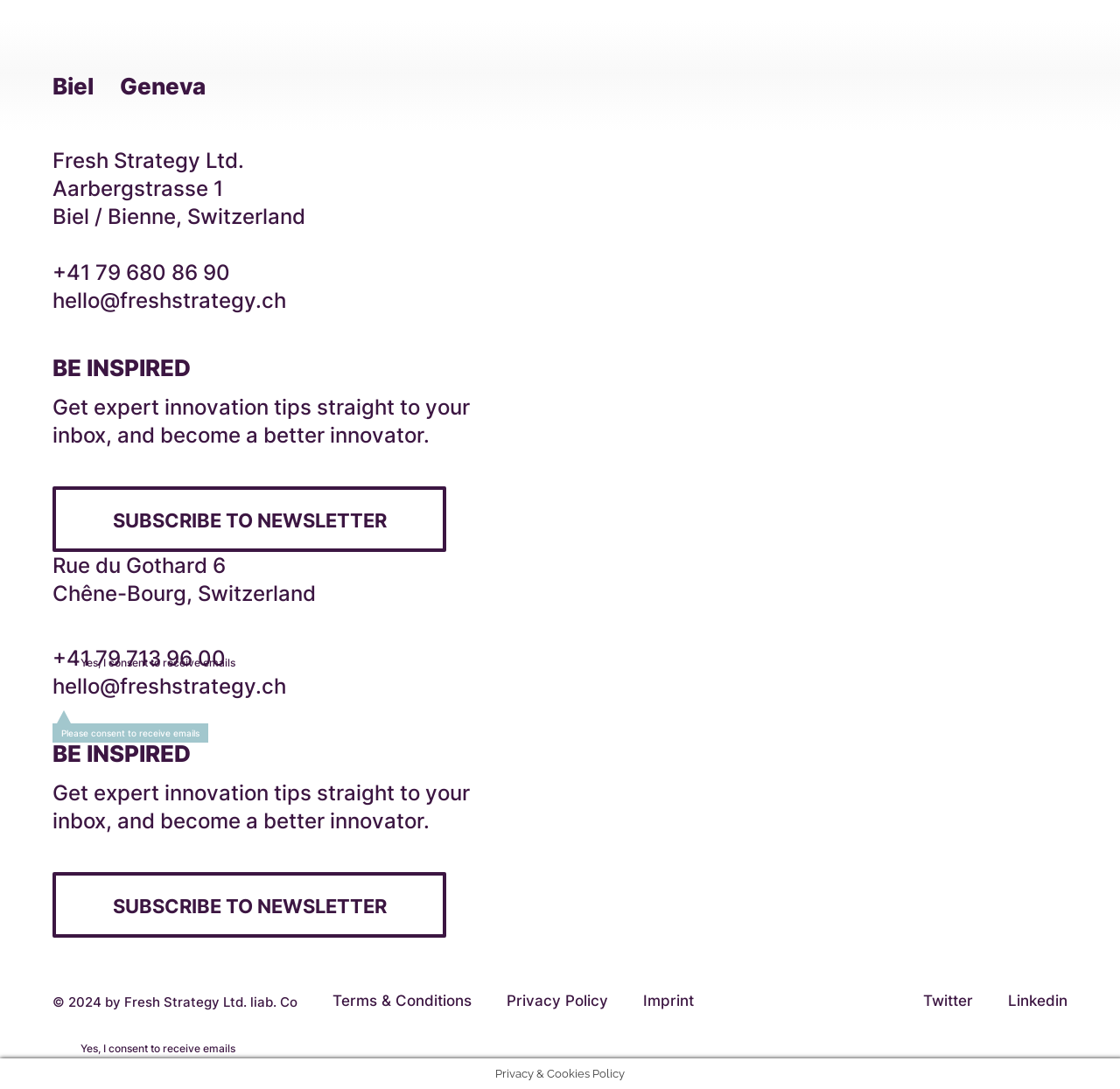Using the element description: "SUBSCRIBE TO NEWSLETTER", determine the bounding box coordinates. The coordinates should be in the format [left, top, right, bottom], with values between 0 and 1.

[0.047, 0.447, 0.398, 0.507]